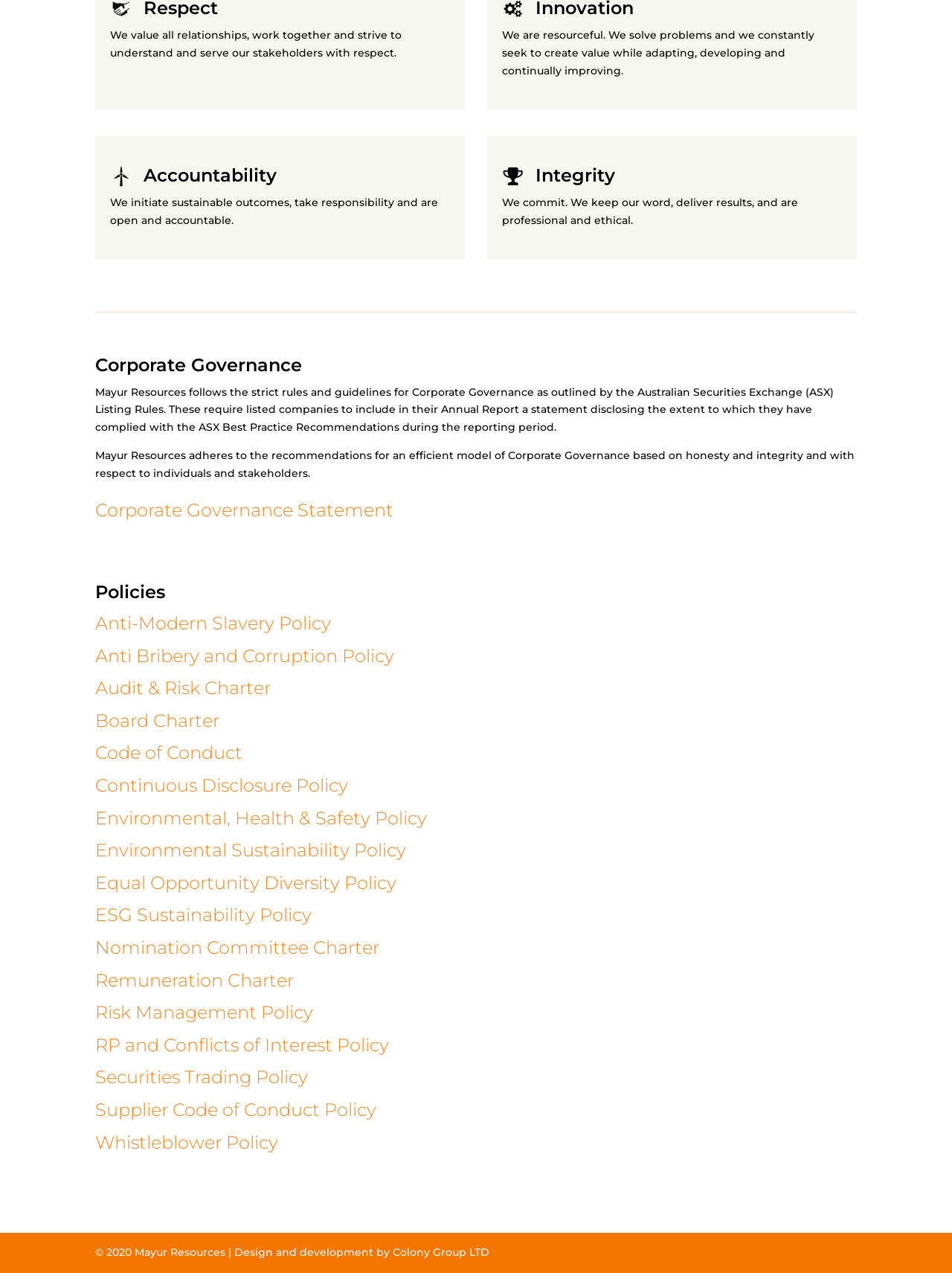Please determine the bounding box coordinates for the element with the description: "Equal Opportunity Diversity Policy".

[0.1, 0.685, 0.416, 0.702]